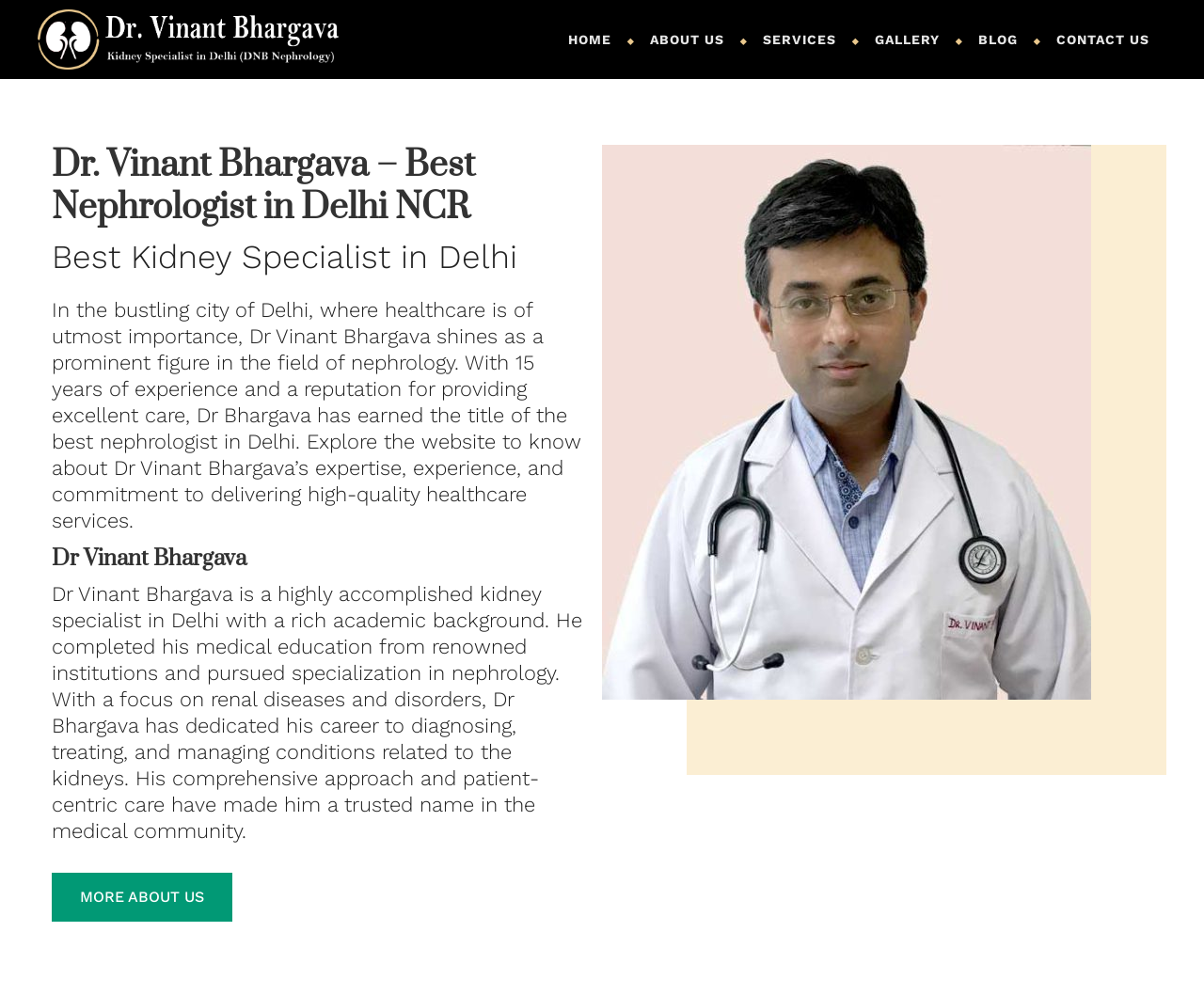For the following element description, predict the bounding box coordinates in the format (top-left x, top-left y, bottom-right x, bottom-right y). All values should be floating point numbers between 0 and 1. Description: Contact us

[0.863, 0.019, 0.969, 0.061]